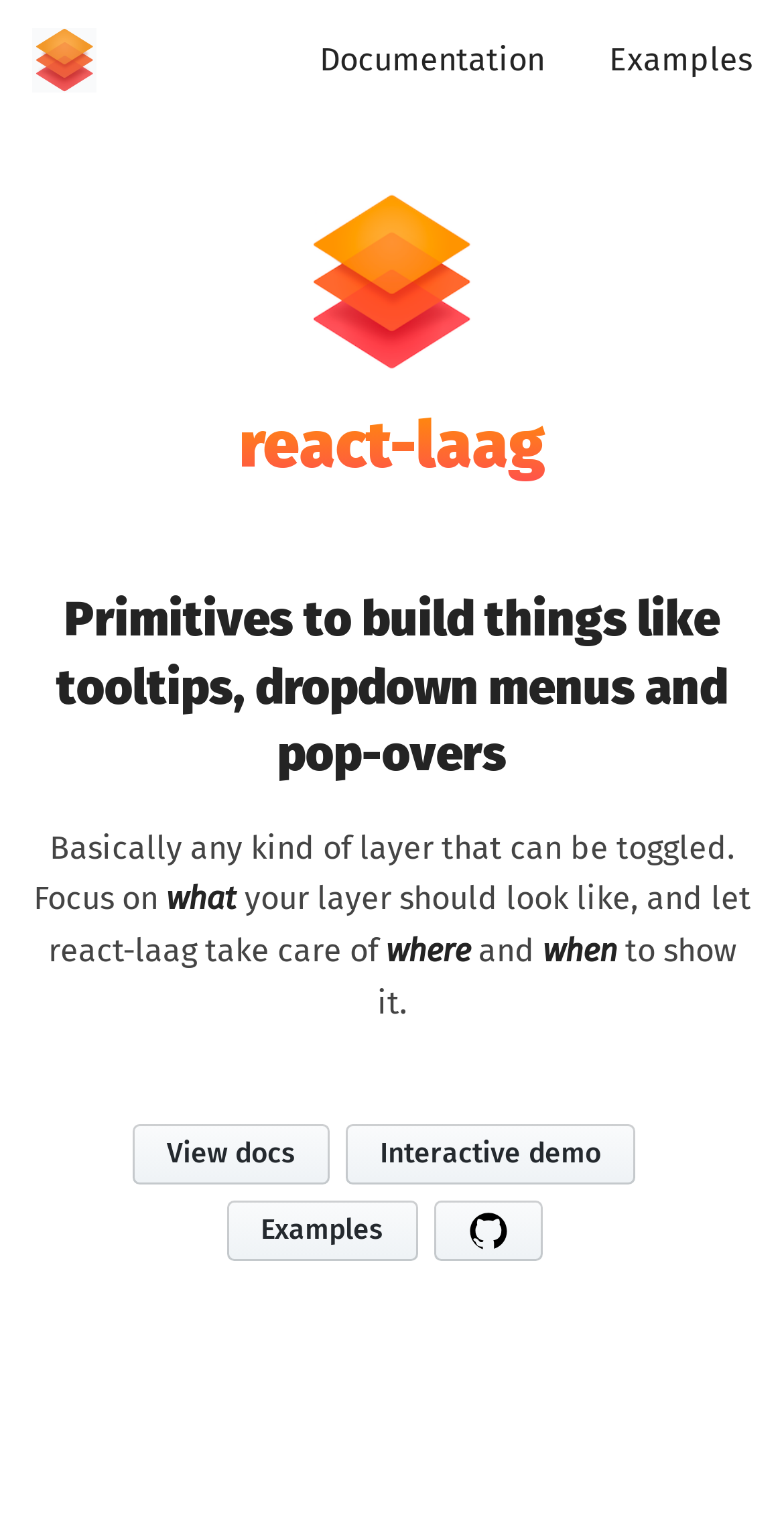Identify the bounding box of the HTML element described here: "Documentation". Provide the coordinates as four float numbers between 0 and 1: [left, top, right, bottom].

[0.408, 0.027, 0.695, 0.052]